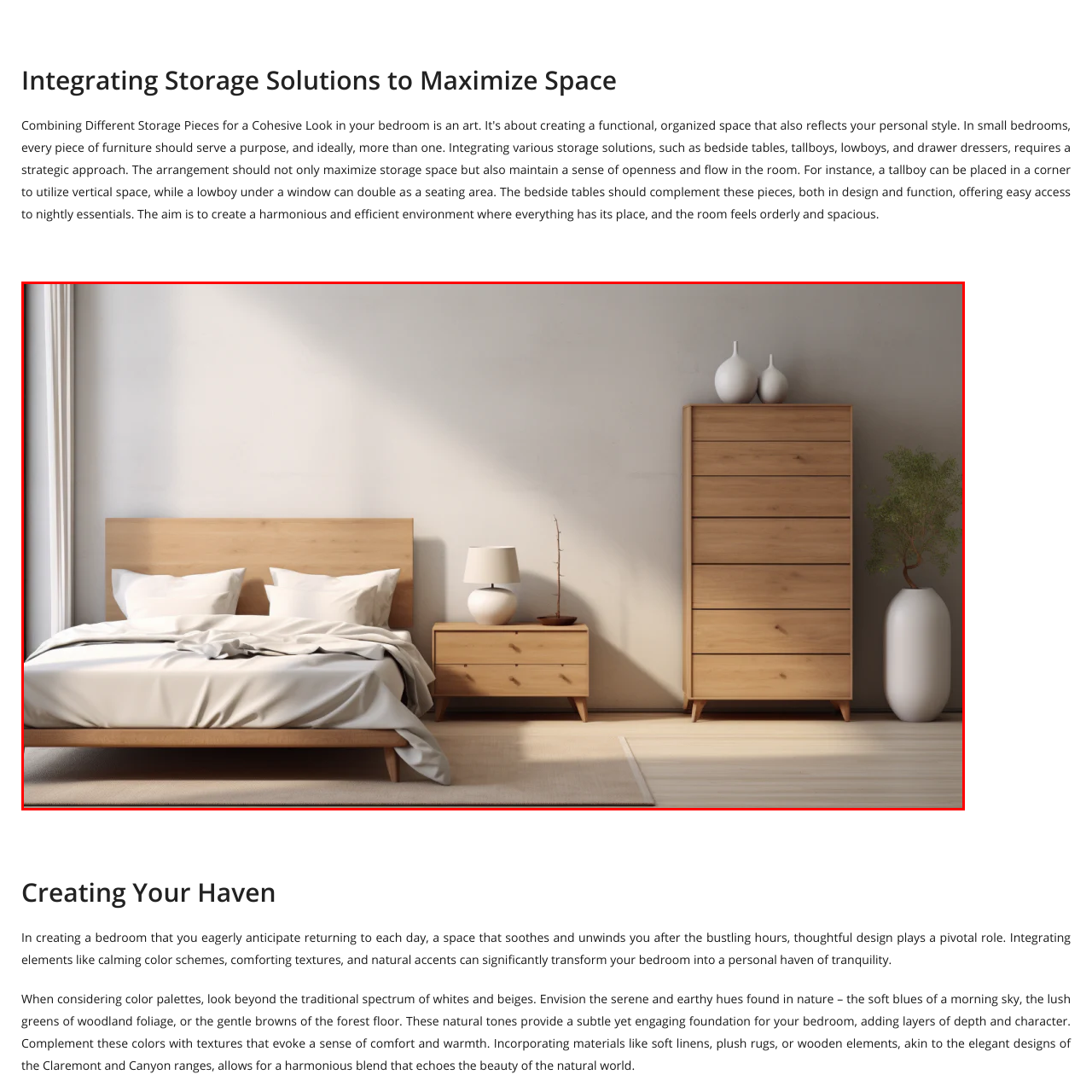Check the content in the red bounding box and reply to the question using a single word or phrase:
What type of lamp is on the nightstand?

Minimalist